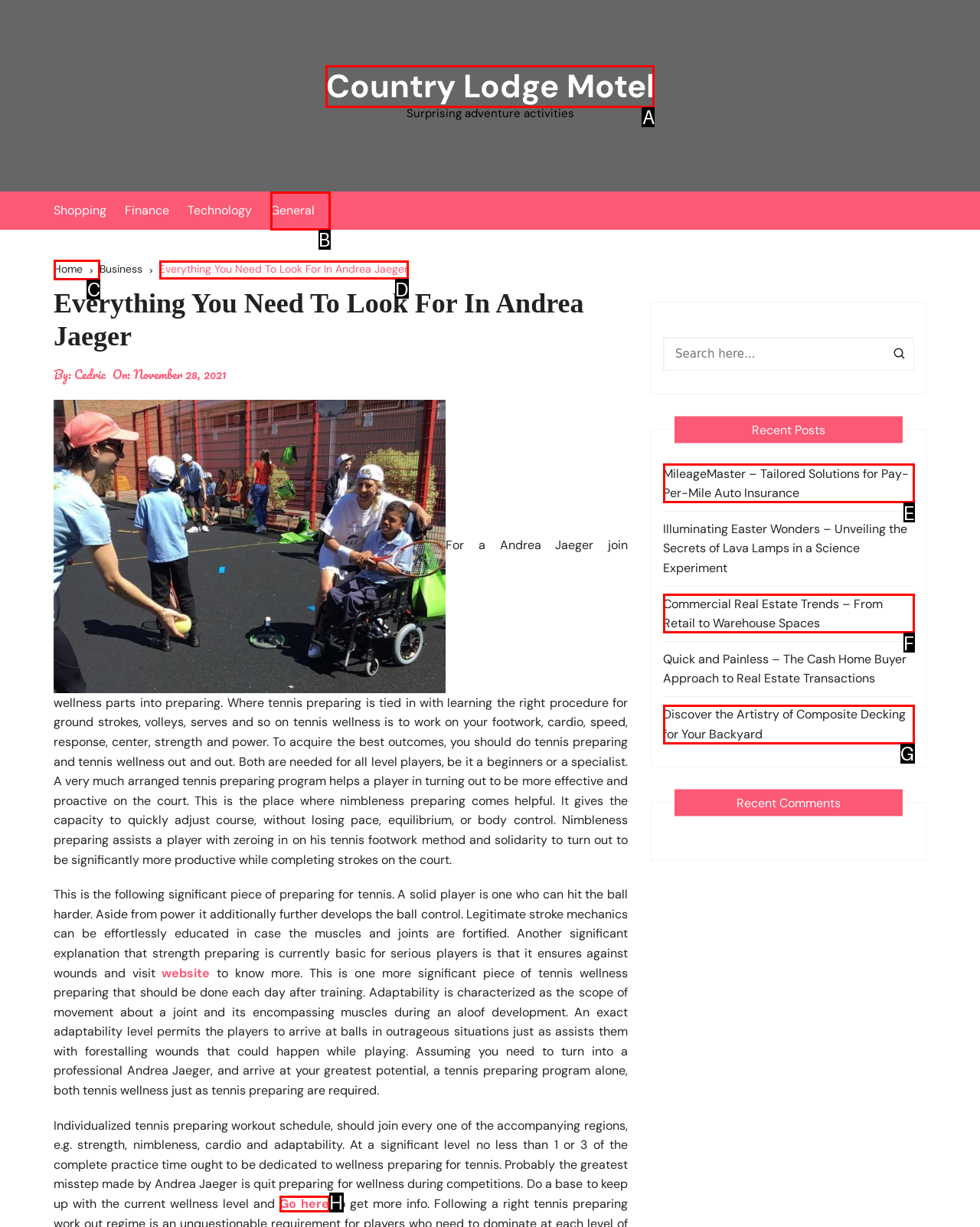Specify which UI element should be clicked to accomplish the task: Visit the 'Home' page. Answer with the letter of the correct choice.

C